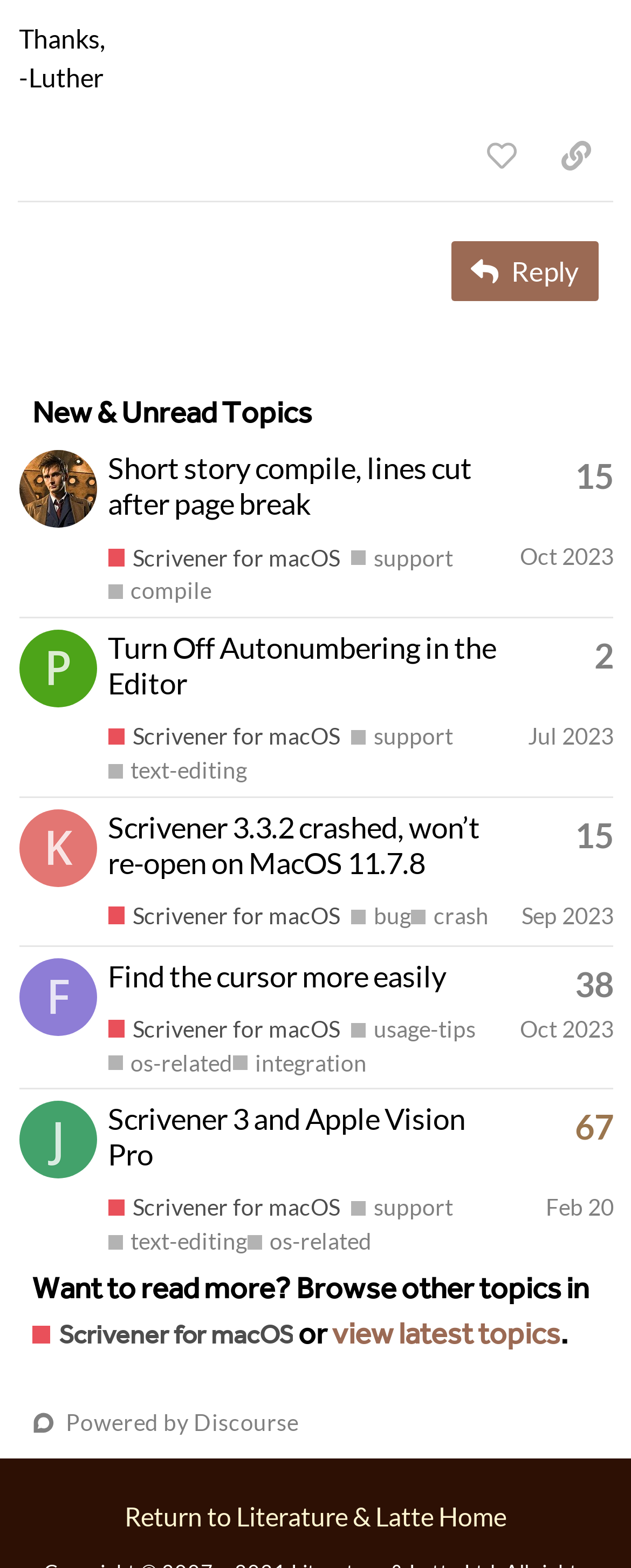What is the operating system mentioned in the topic 'Scrivener 3.3.2 crashed, won’t re-open on MacOS 11.7.8'?
Refer to the screenshot and answer in one word or phrase.

MacOS